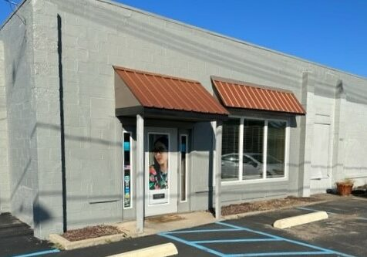From the details in the image, provide a thorough response to the question: Are there designated parking areas for disabled visitors?

The caption describes the surrounding area, including a 'well-maintained parking lot with marked disabled parking areas', indicating that the facility has designated parking spaces for visitors with disabilities.